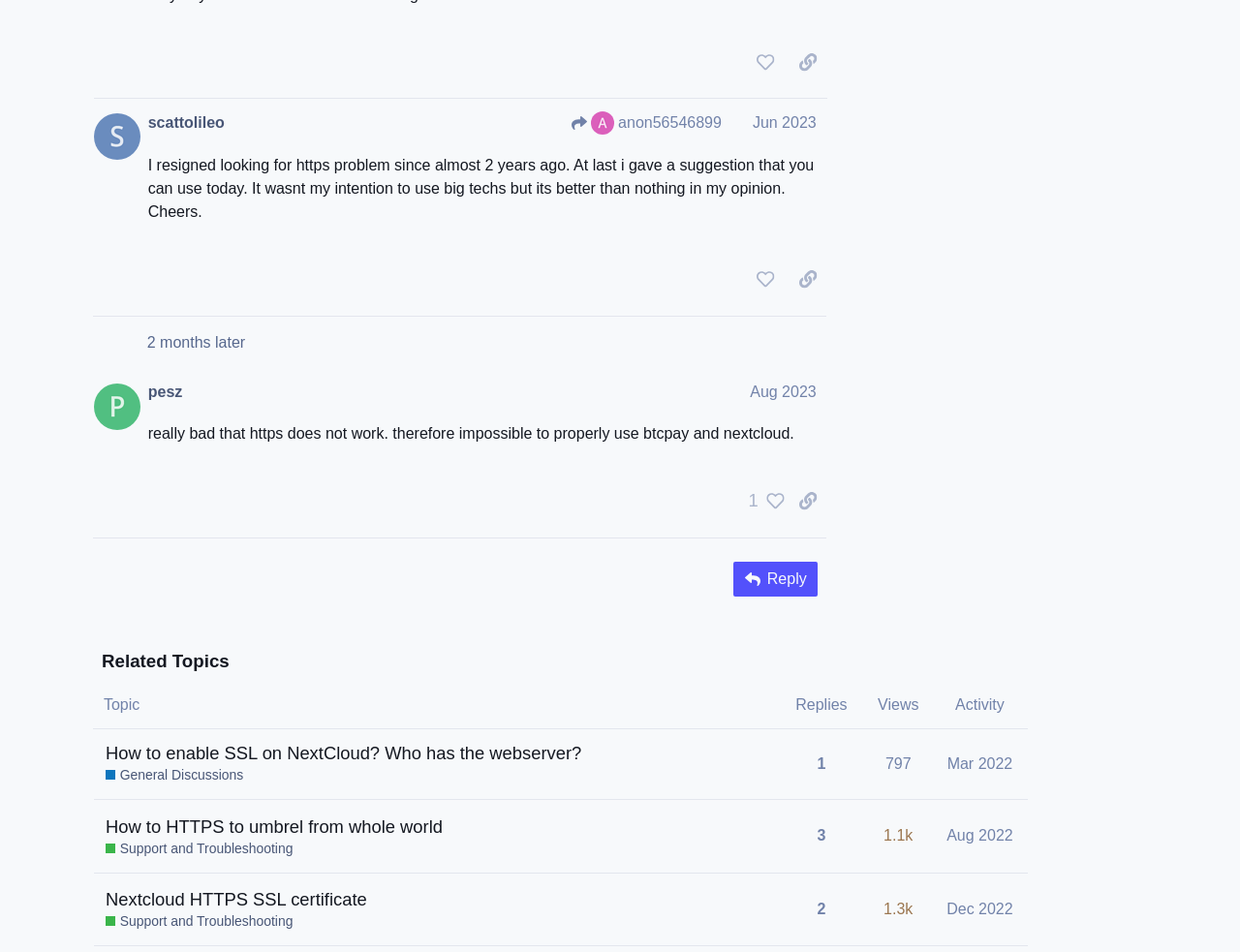Please identify the coordinates of the bounding box that should be clicked to fulfill this instruction: "sort by replies".

[0.642, 0.731, 0.683, 0.749]